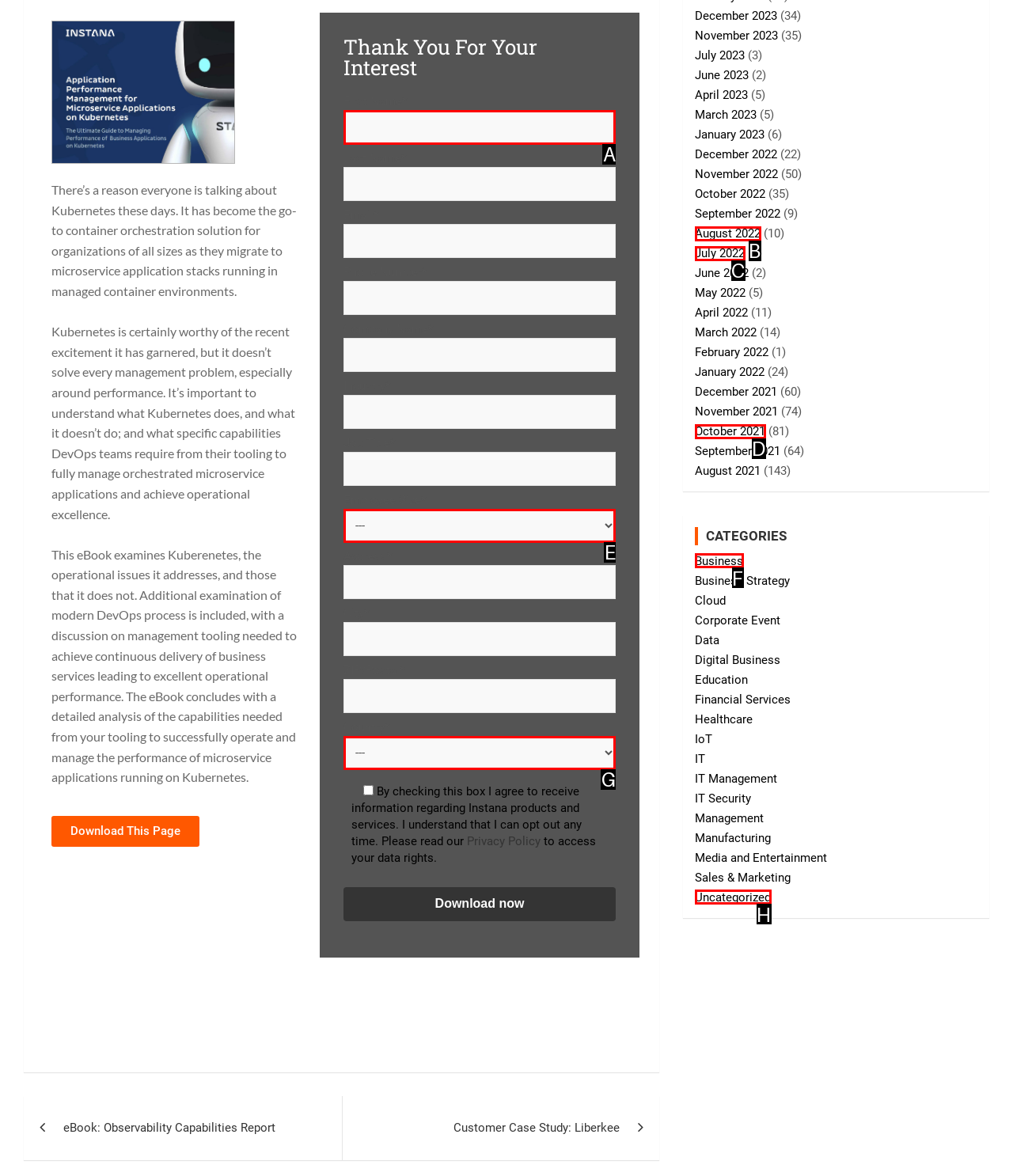Determine which option aligns with the description: July 2022. Provide the letter of the chosen option directly.

C